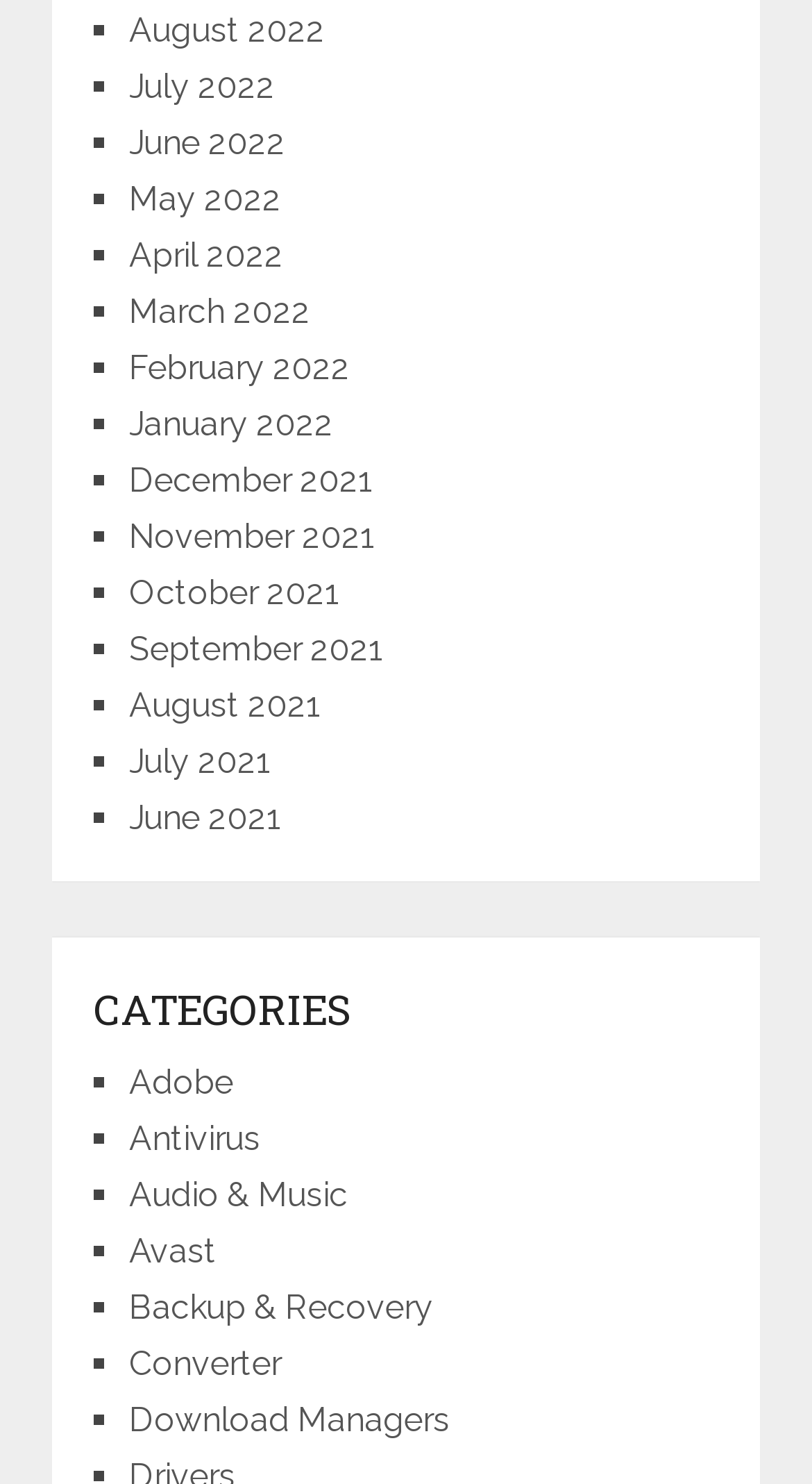Identify the bounding box coordinates of the area that should be clicked in order to complete the given instruction: "Visit July 2021". The bounding box coordinates should be four float numbers between 0 and 1, i.e., [left, top, right, bottom].

[0.159, 0.5, 0.333, 0.526]